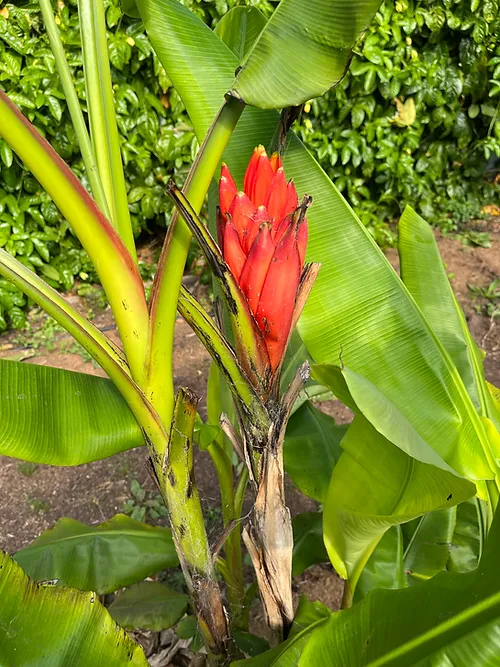Detail every significant feature and component of the image.

The image showcases a vibrant Red Torch Banana (Musa coccinea) plant, notable for its striking red flower cluster that stands out among lush green banana leaves. The plant features tall, slender stems radiating from the base, with a prominent display of reddish-orange blooms at the top. These beautiful flowers bloom continuously, creating a captivating visual contrast against the leafy backdrop. 

Originally native to Southern China and Southeast Asia, the Red Torch Banana thrives in warm climates and is known for its ornamental value, often reaching heights of over 2 meters. This particular specimen is well-placed amidst a lush garden setting, where the vivid colors of the flowers contribute to the overall tropical aesthetic. The plant not only adds beauty but also represents a wonderful addition to any landscaping or garden design. 

In addition to its visual appeal, the plant is noted for its resilience and ability to form dense clumps over time, making it a popular choice among gardeners looking to create a green oasis.